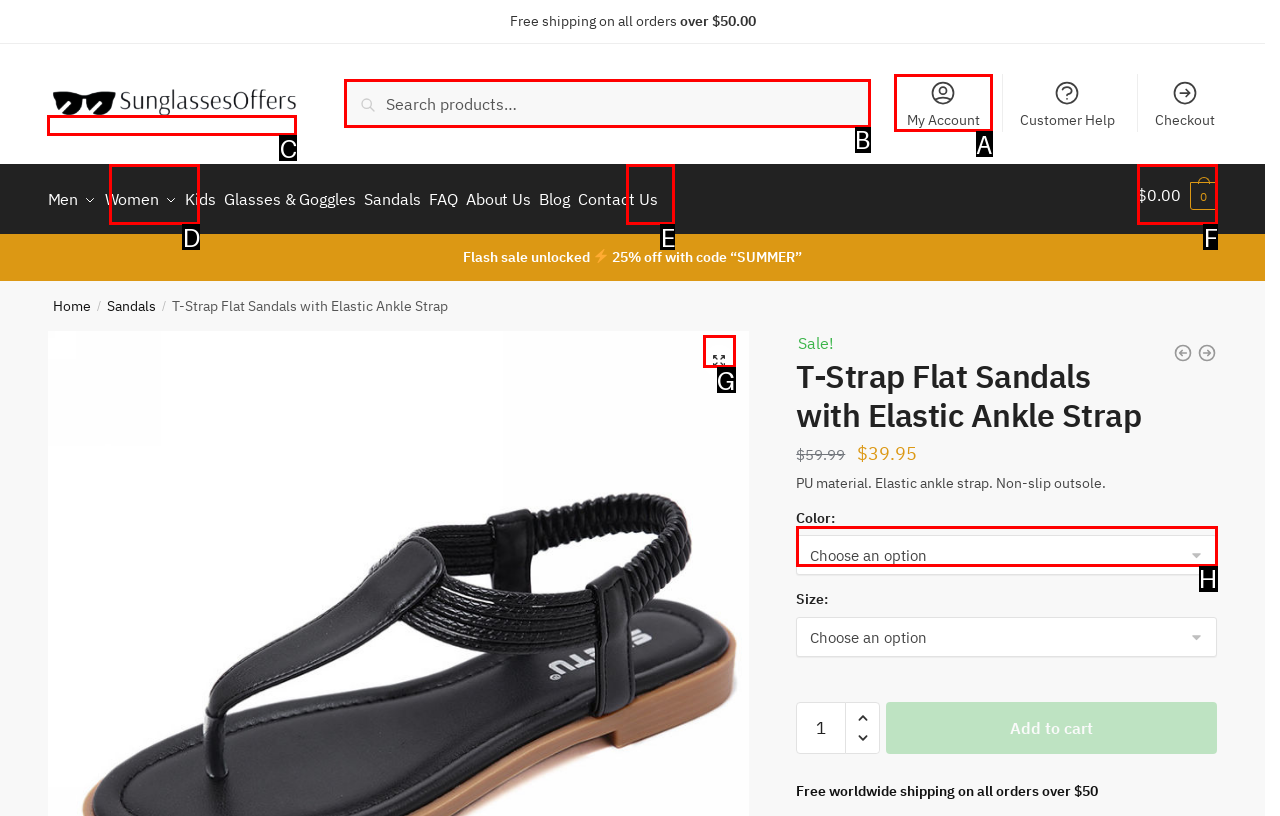Determine the HTML element to be clicked to complete the task: Search for something. Answer by giving the letter of the selected option.

B